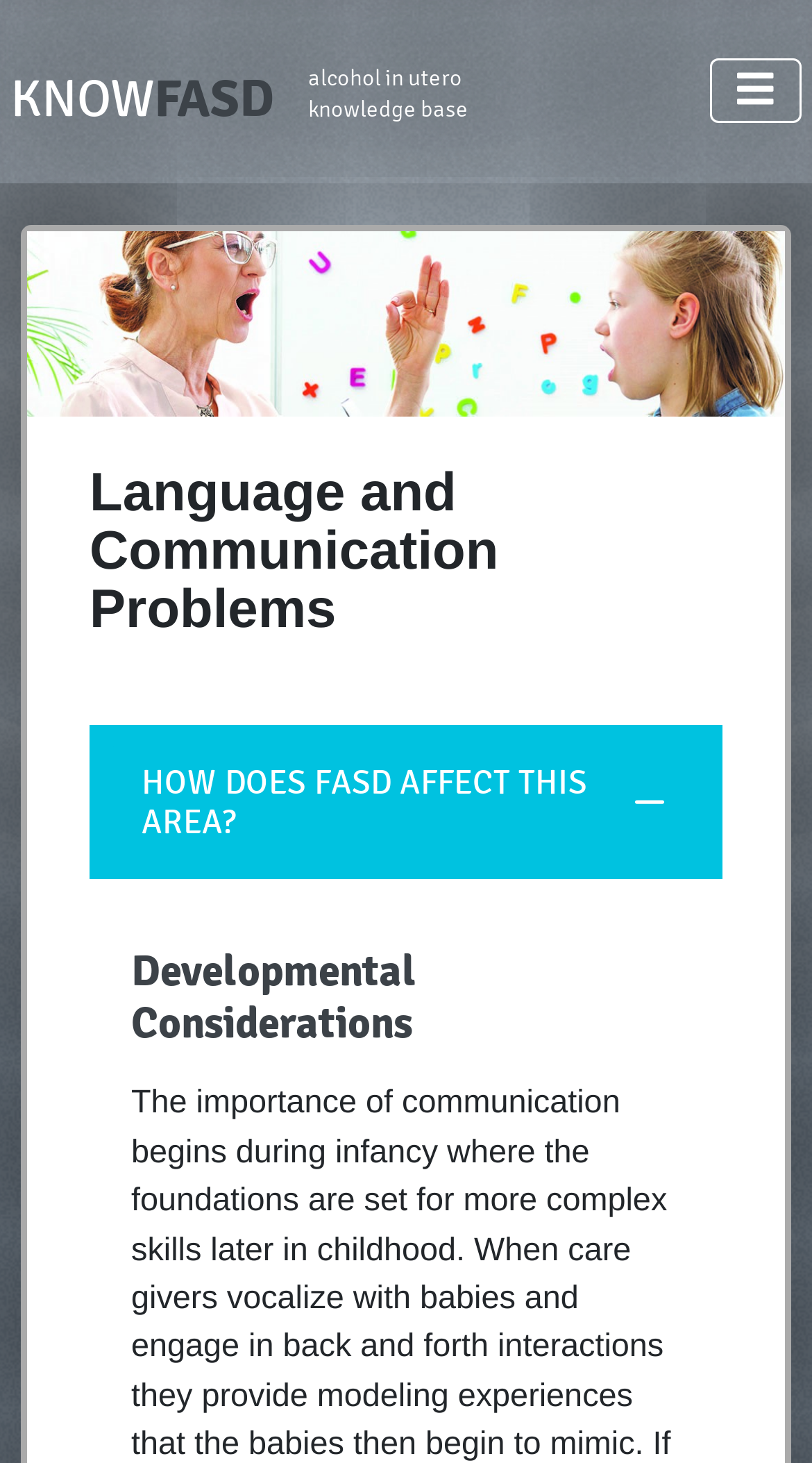Extract the main headline from the webpage and generate its text.

Language and Communication Problems